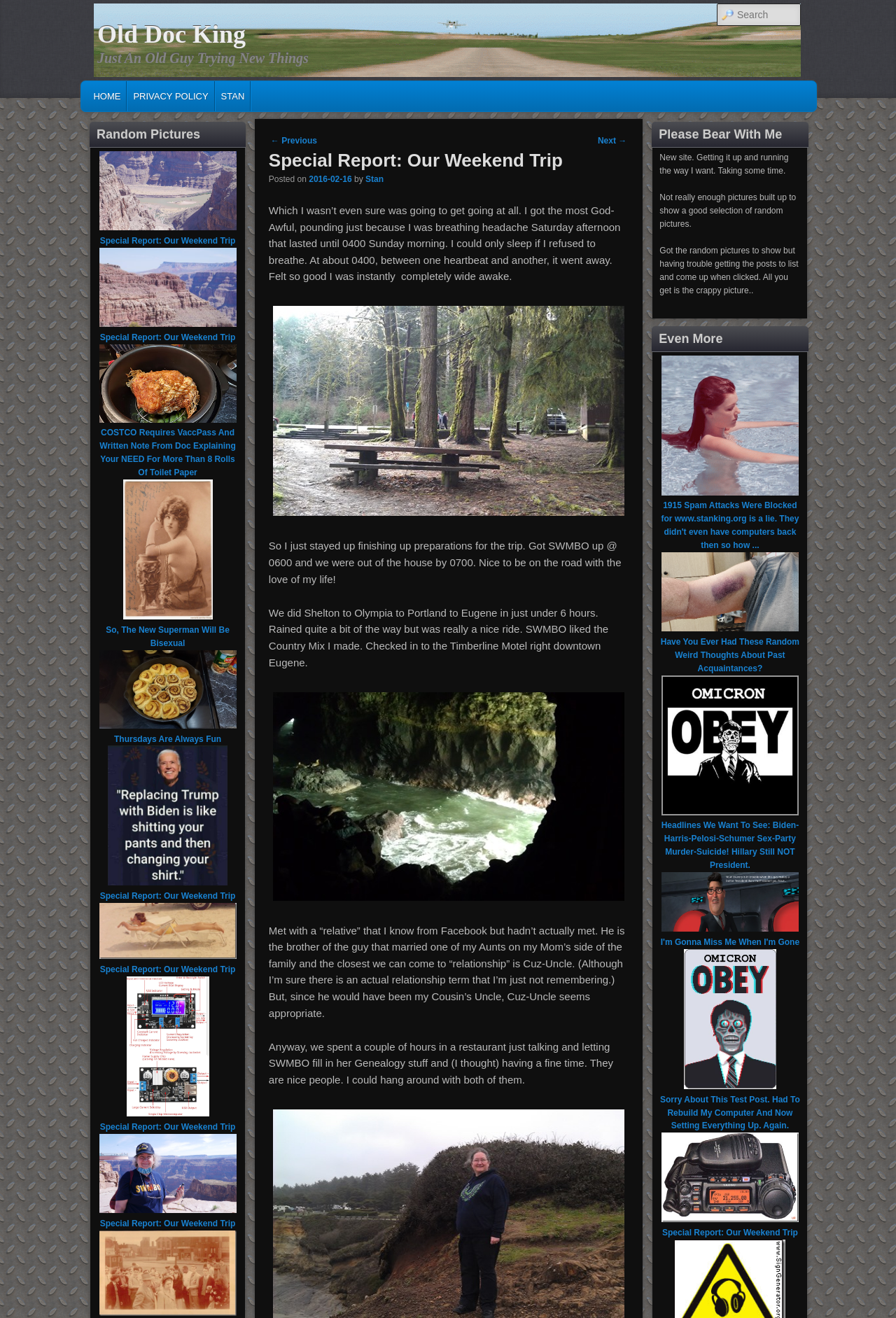Please specify the bounding box coordinates in the format (top-left x, top-left y, bottom-right x, bottom-right y), with all values as floating point numbers between 0 and 1. Identify the bounding box of the UI element described by: Privacy Policy

[0.143, 0.062, 0.239, 0.084]